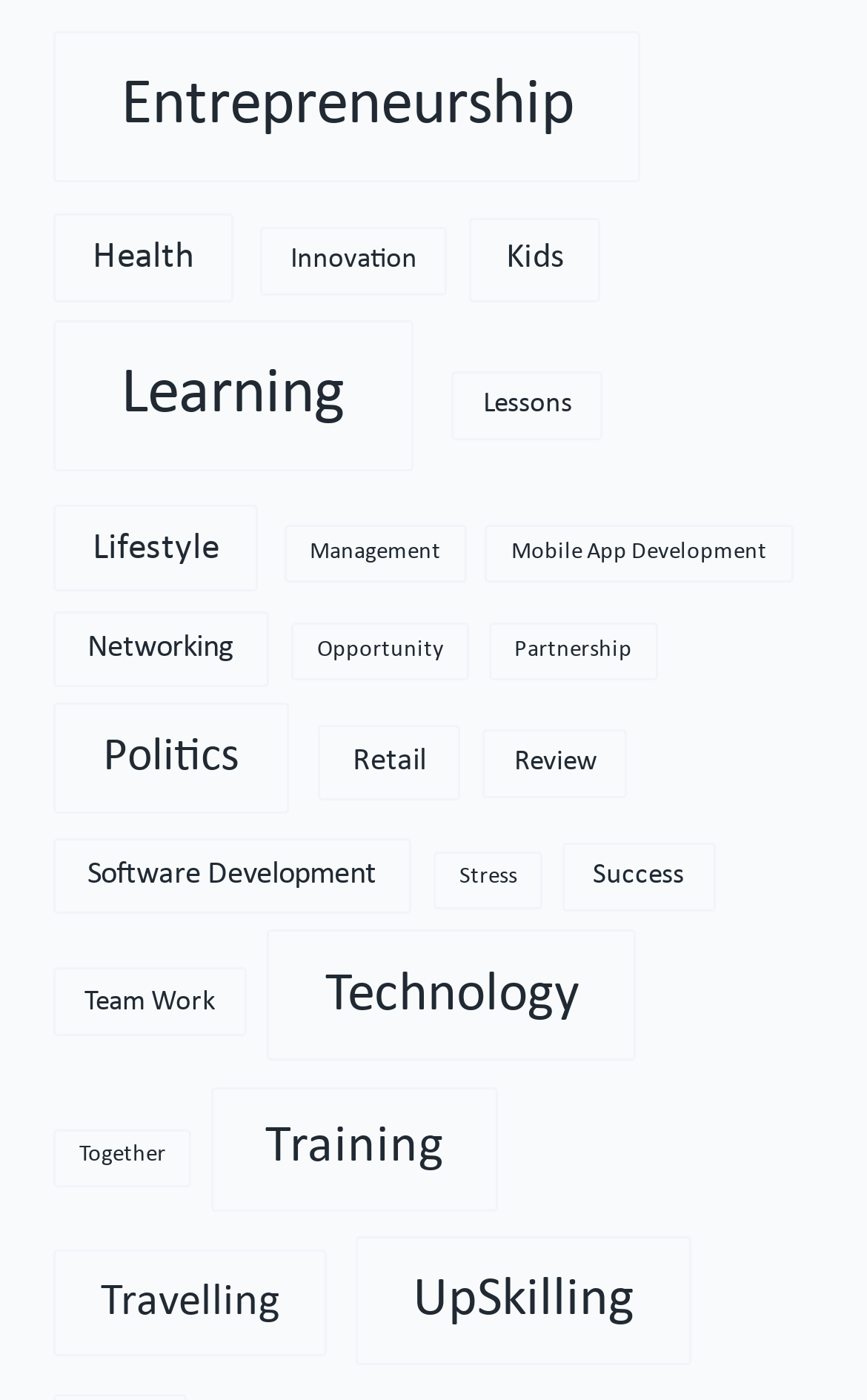Please identify the bounding box coordinates of the clickable region that I should interact with to perform the following instruction: "Follow on facebook". The coordinates should be expressed as four float numbers between 0 and 1, i.e., [left, top, right, bottom].

None